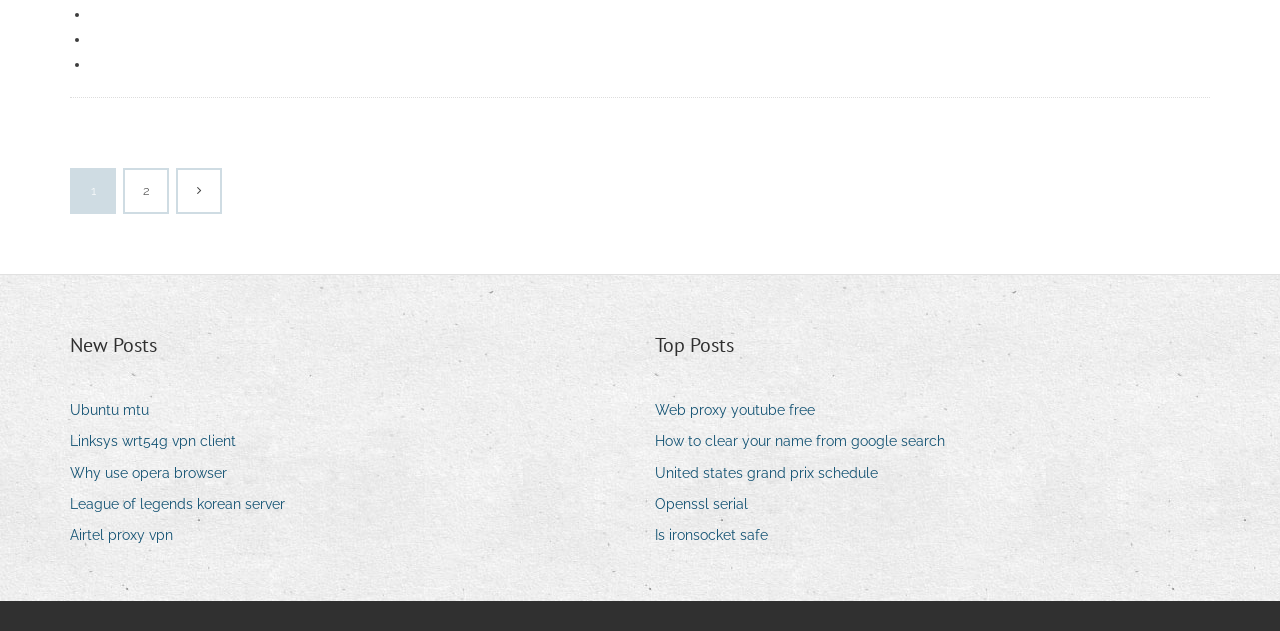Kindly determine the bounding box coordinates for the clickable area to achieve the given instruction: "Read about Web proxy youtube free".

[0.512, 0.629, 0.648, 0.673]